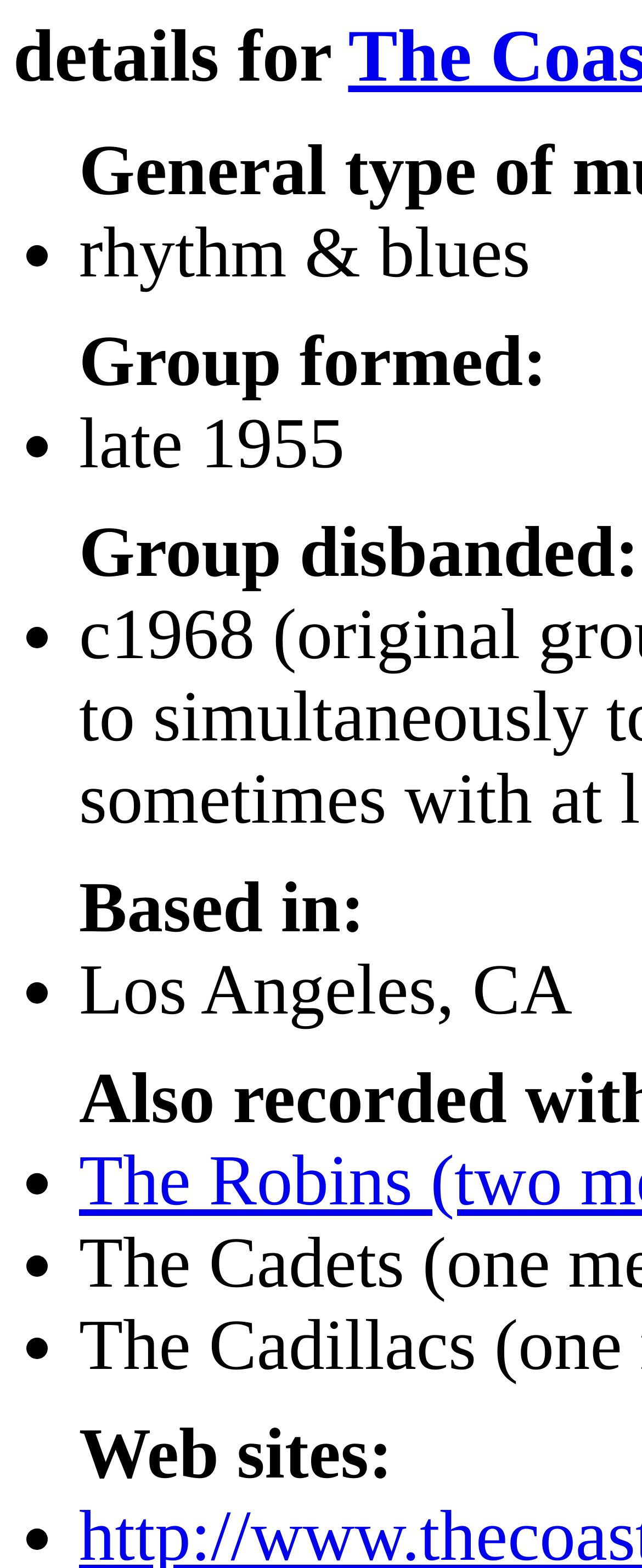What section is labeled 'Web sites:'?
Use the image to answer the question with a single word or phrase.

a section